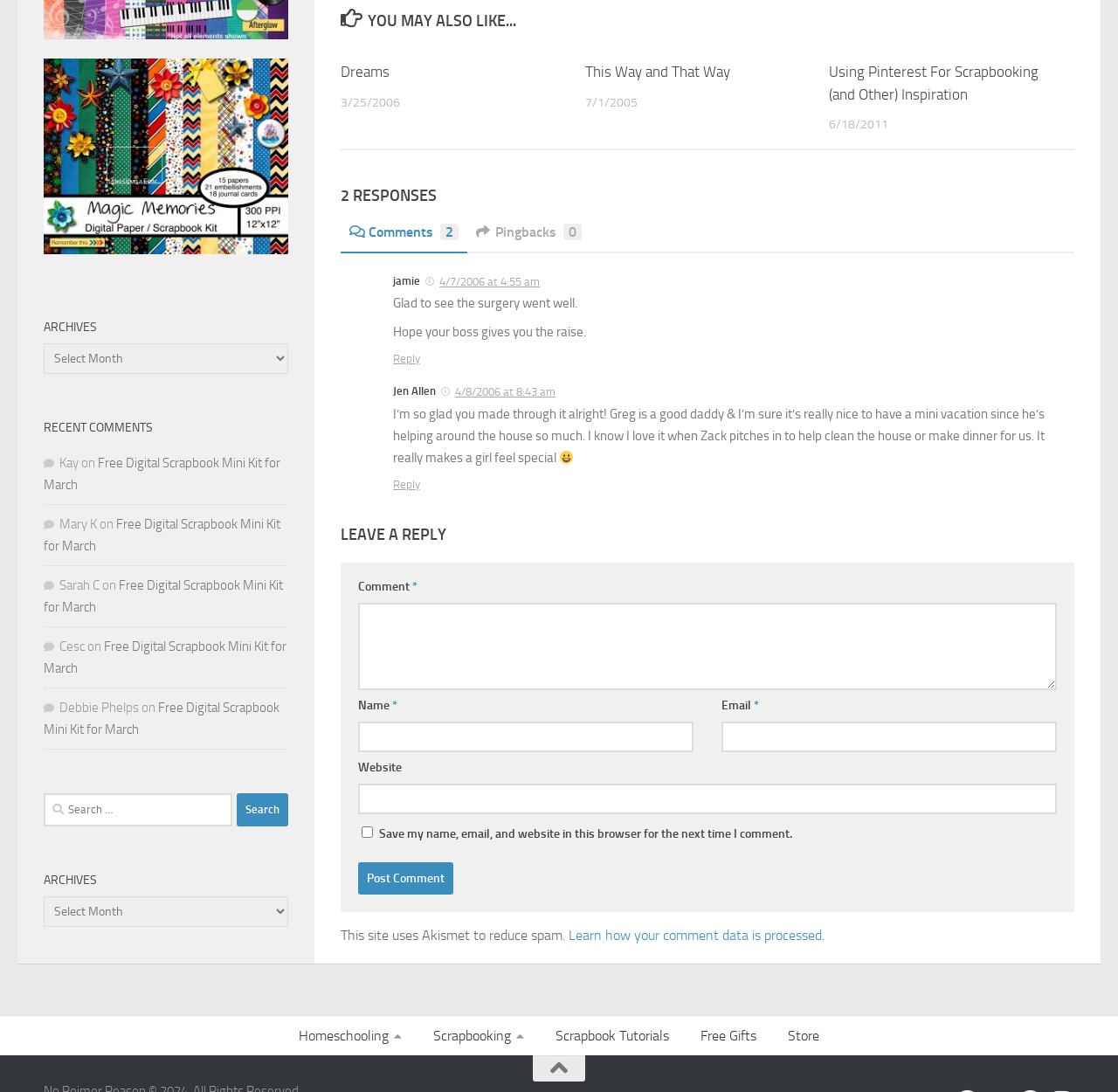Please determine the bounding box coordinates of the element's region to click in order to carry out the following instruction: "Click on the 'Post Comment' button". The coordinates should be four float numbers between 0 and 1, i.e., [left, top, right, bottom].

[0.32, 0.789, 0.405, 0.819]